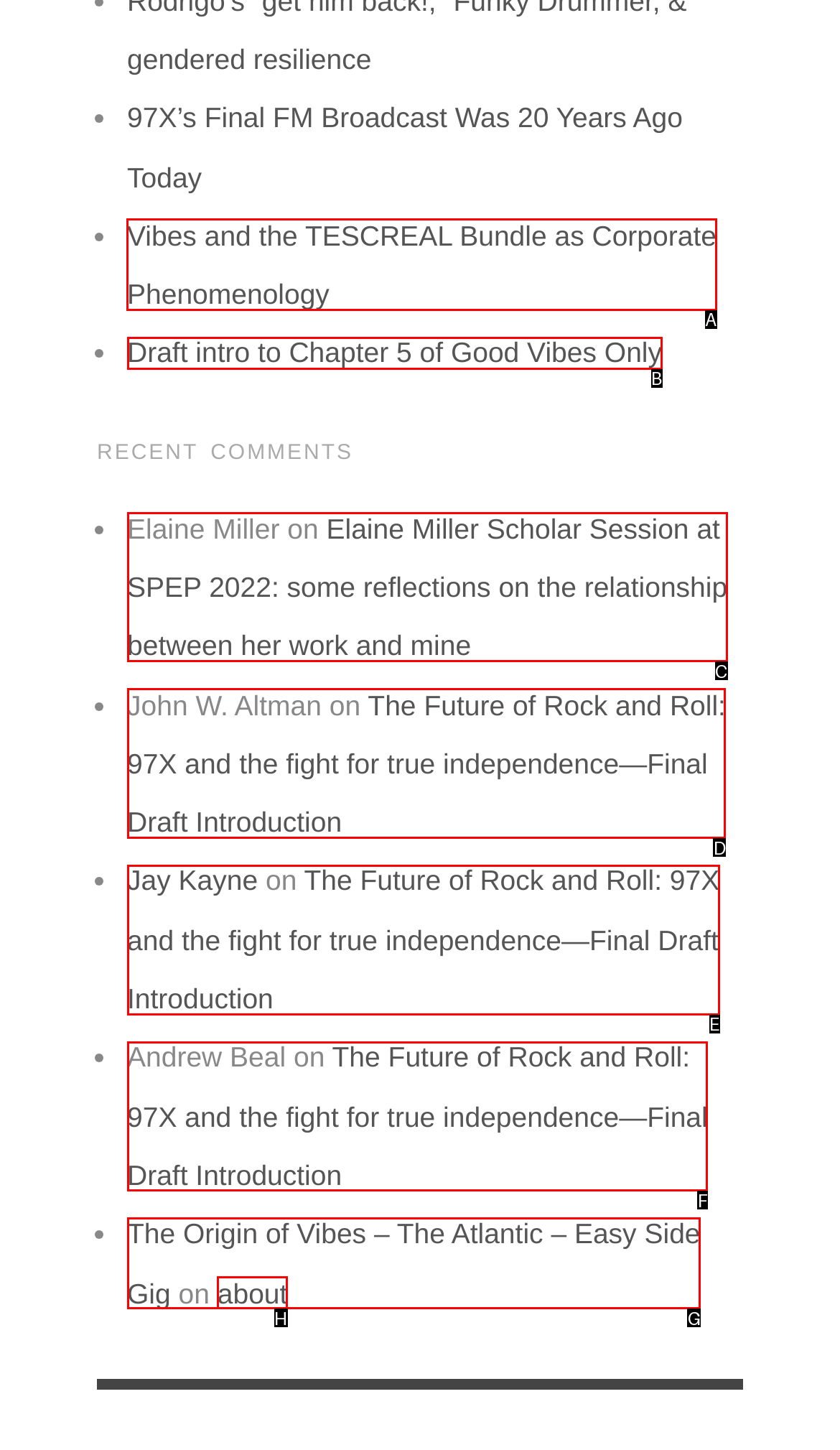Given the instruction: read Vibes and the TESCREAL Bundle as Corporate Phenomenology, which HTML element should you click on?
Answer with the letter that corresponds to the correct option from the choices available.

A